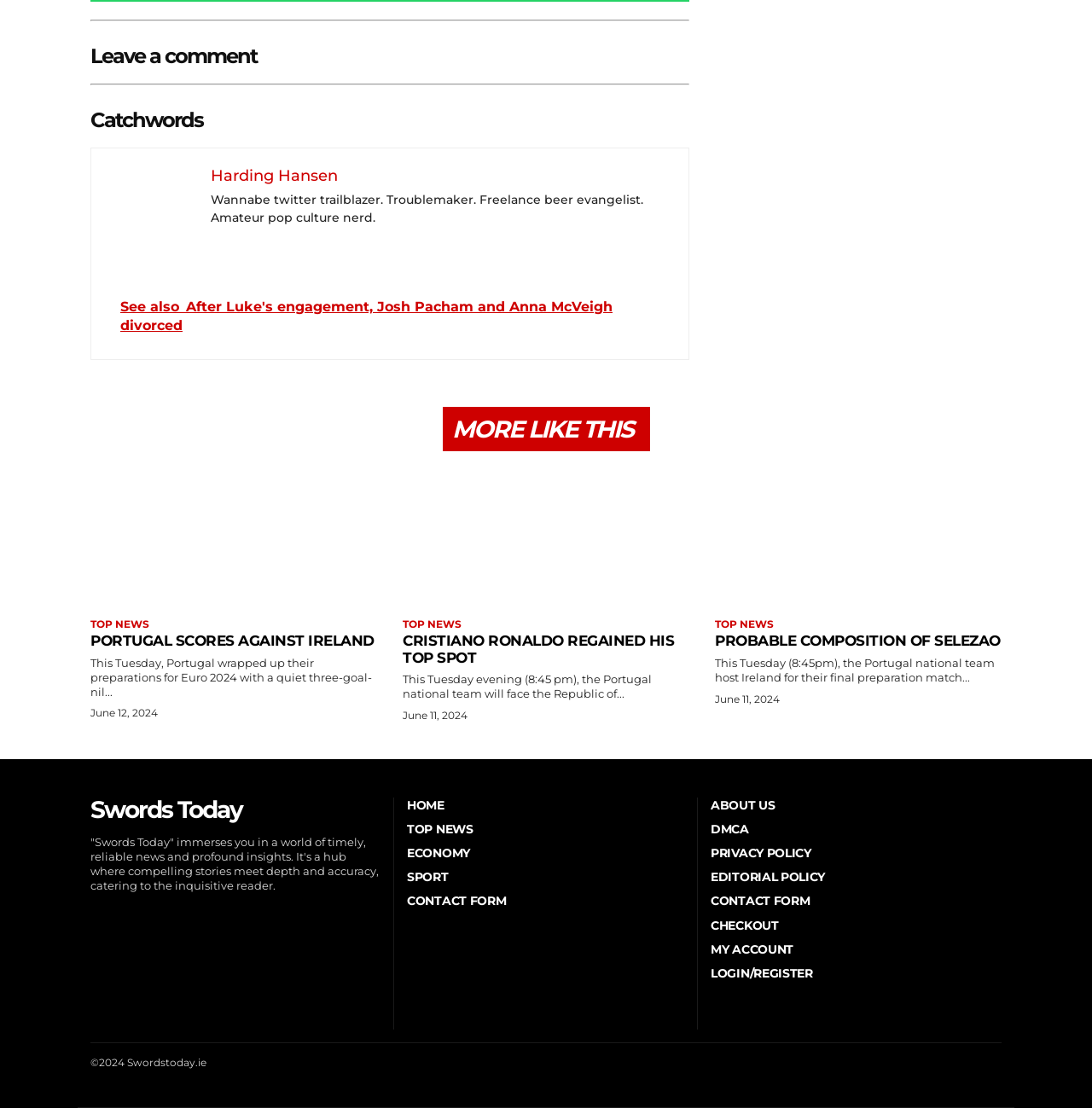What is the purpose of the 'CONTACT FORM' link?
Based on the image, give a one-word or short phrase answer.

To contact the website